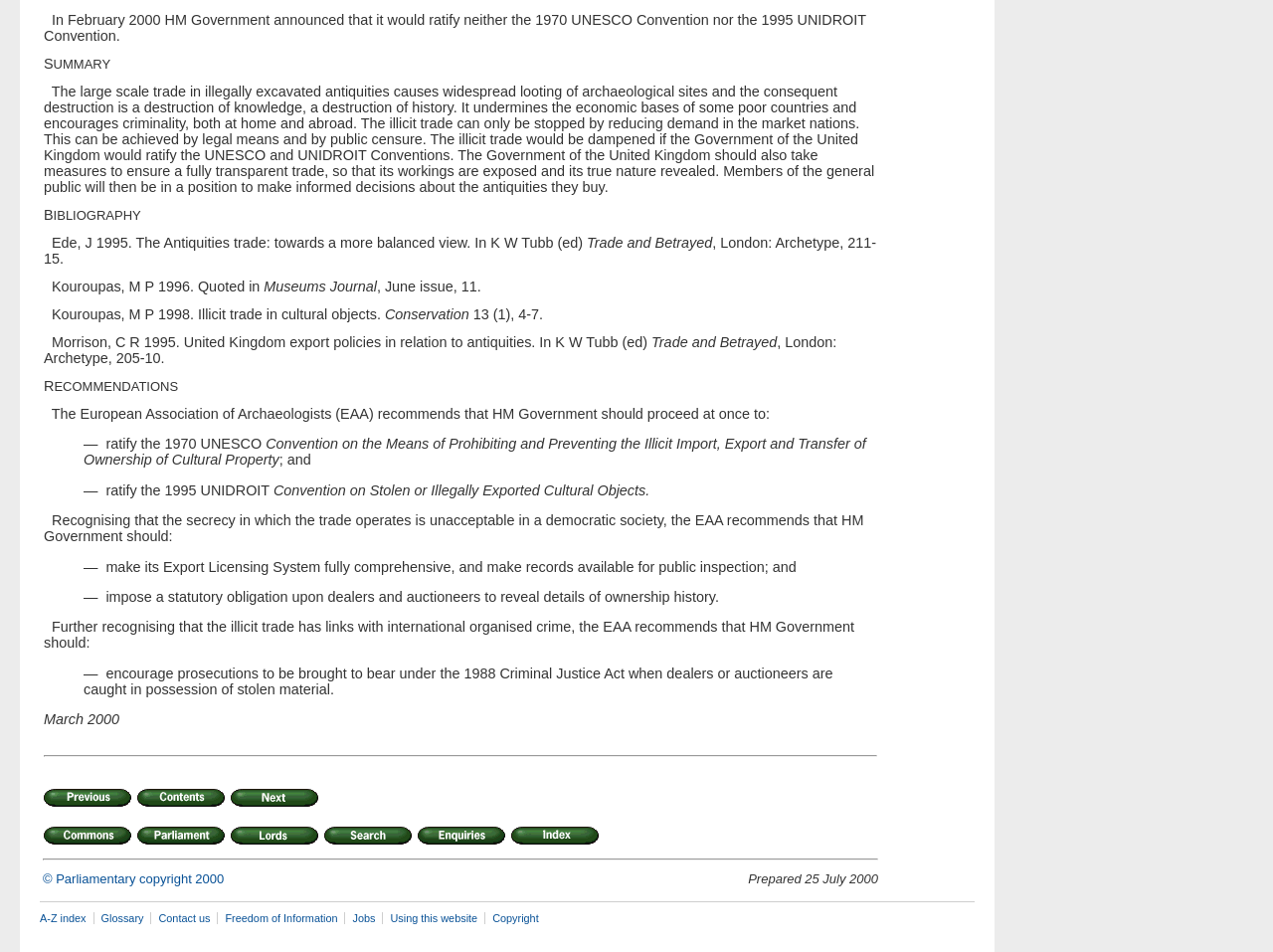Analyze the image and answer the question with as much detail as possible: 
What is the main topic of this webpage?

Based on the content of the webpage, it appears to be discussing the trade of antiquities, including the illicit trade and its consequences, as well as recommendations for the UK government to take action.